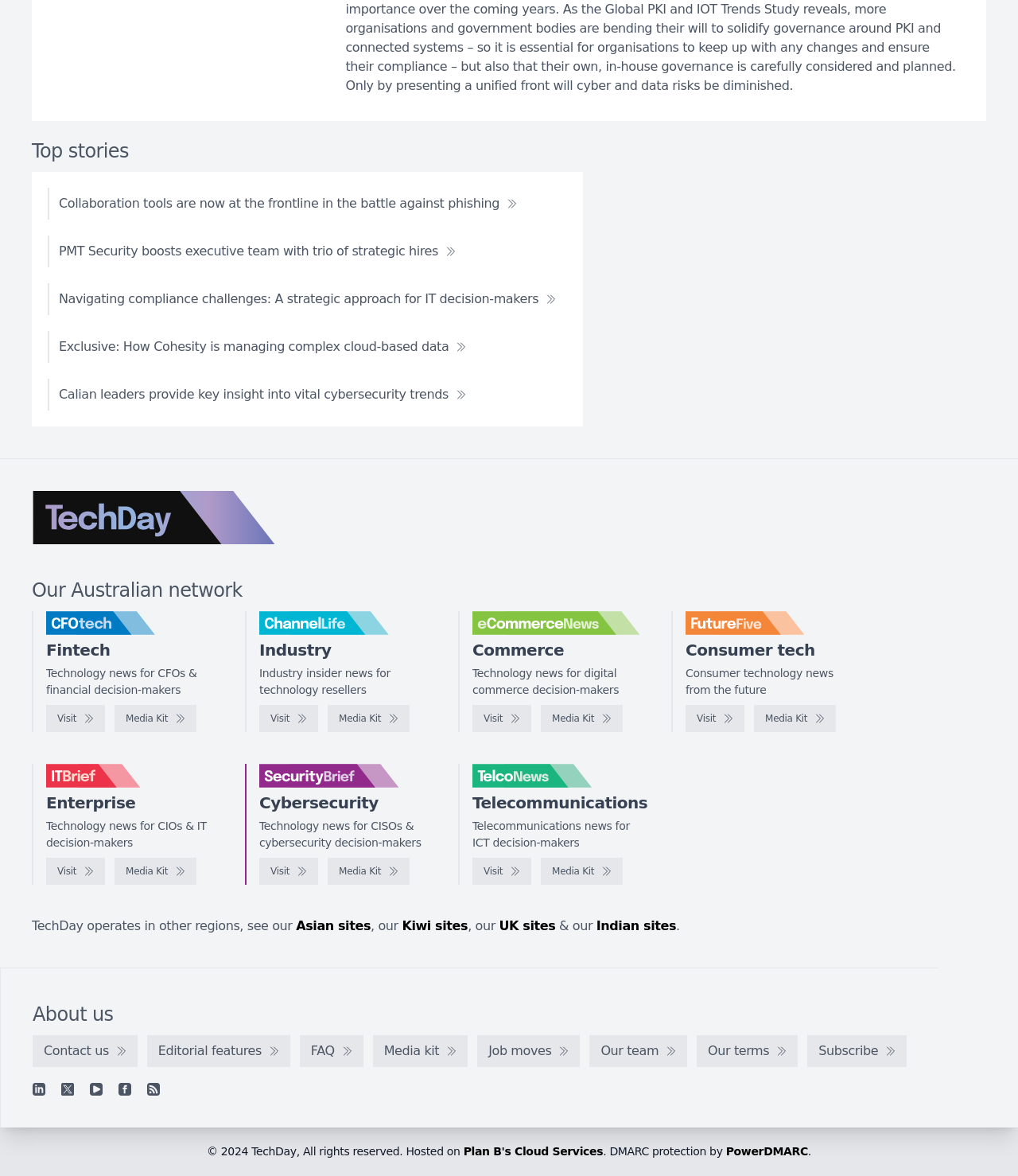How many regions does TechDay operate in?
From the details in the image, answer the question comprehensively.

I looked at the text at the bottom of the page, which mentions Asian sites, Kiwi sites, UK sites, and Indian sites, in addition to the current region, so I counted a total of 5 regions.